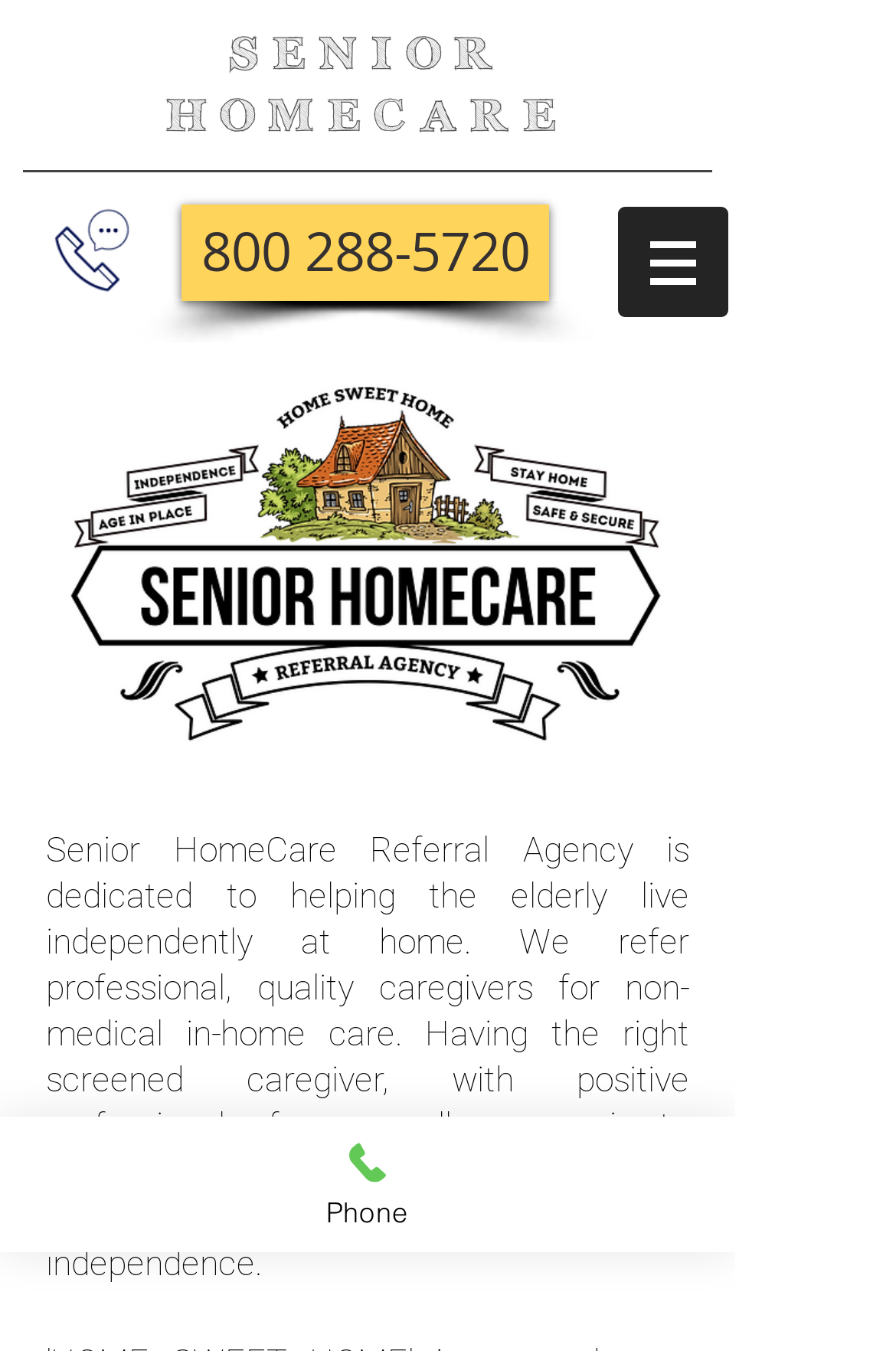What is the purpose of the agency?
Please utilize the information in the image to give a detailed response to the question.

According to the webpage content, the purpose of the Senior HomeCare Referral Agency is to help the elderly live independently at home by referring professional, quality caregivers for non-medical in-home care.